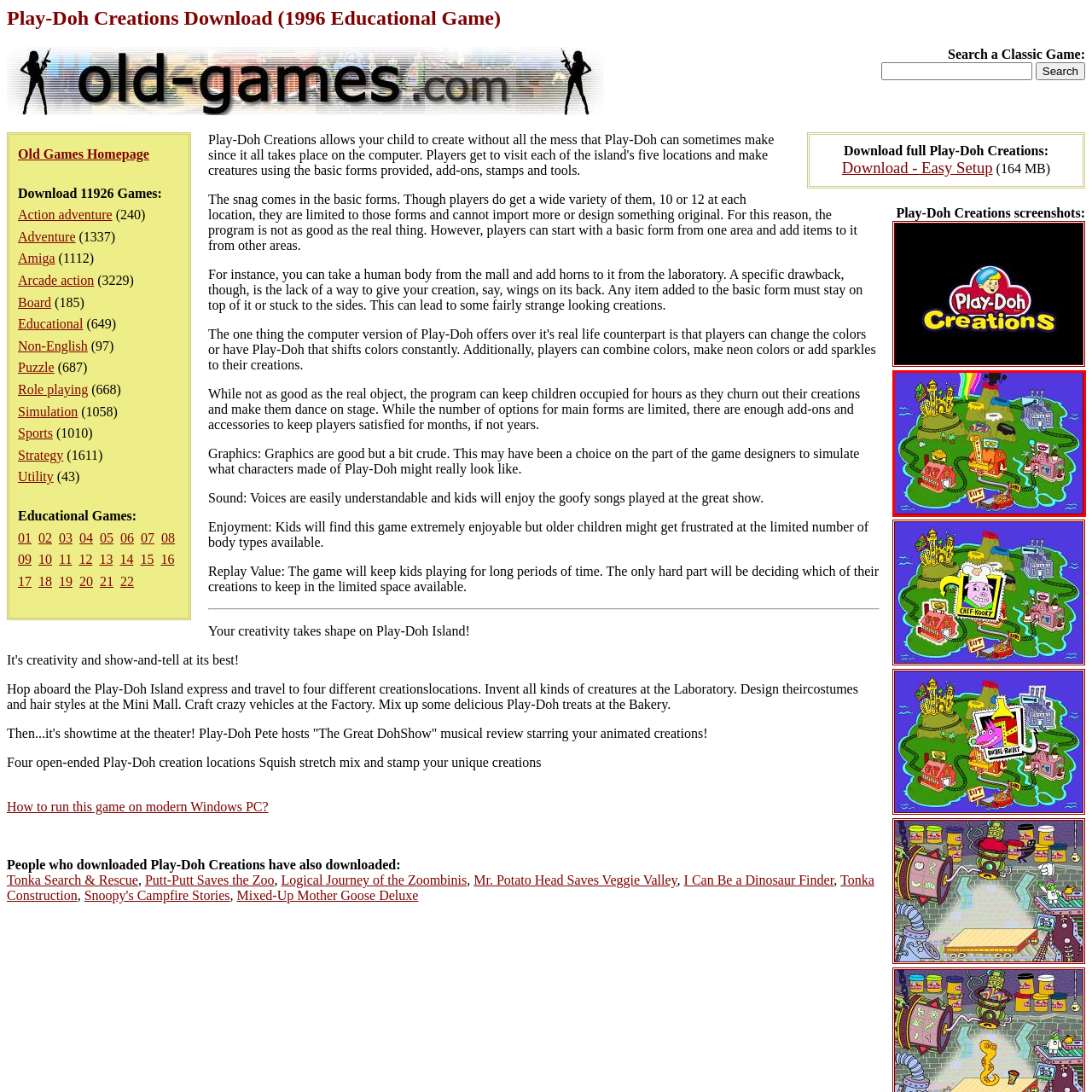Focus on the image marked by the red bounding box and offer an in-depth answer to the subsequent question based on the visual content: What brand is associated with the game?

The image is from the educational game 'Play-Doh Creations', which suggests that the game is affiliated with the iconic Play-Doh brand, known for its modeling compounds and creative play products.